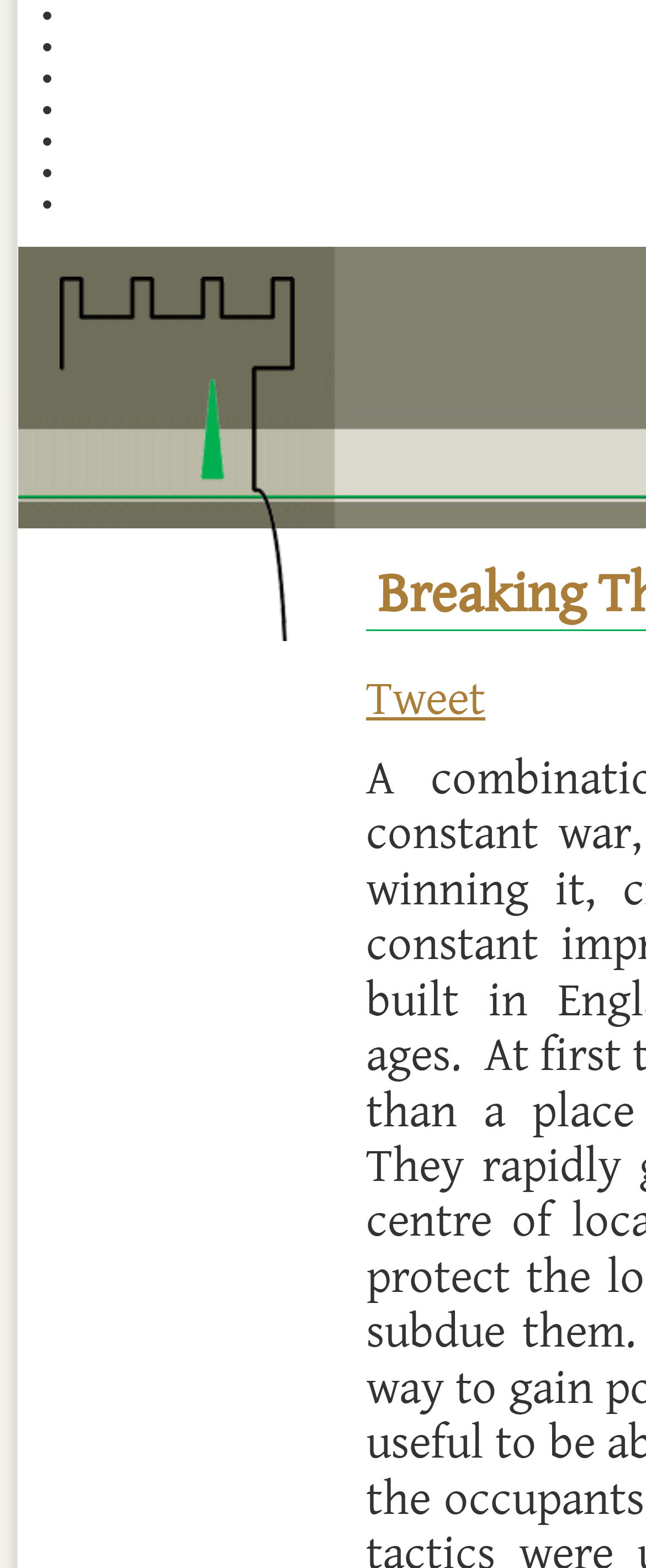What is the purpose of the list markers?
Based on the image, provide a one-word or brief-phrase response.

Bulleted list